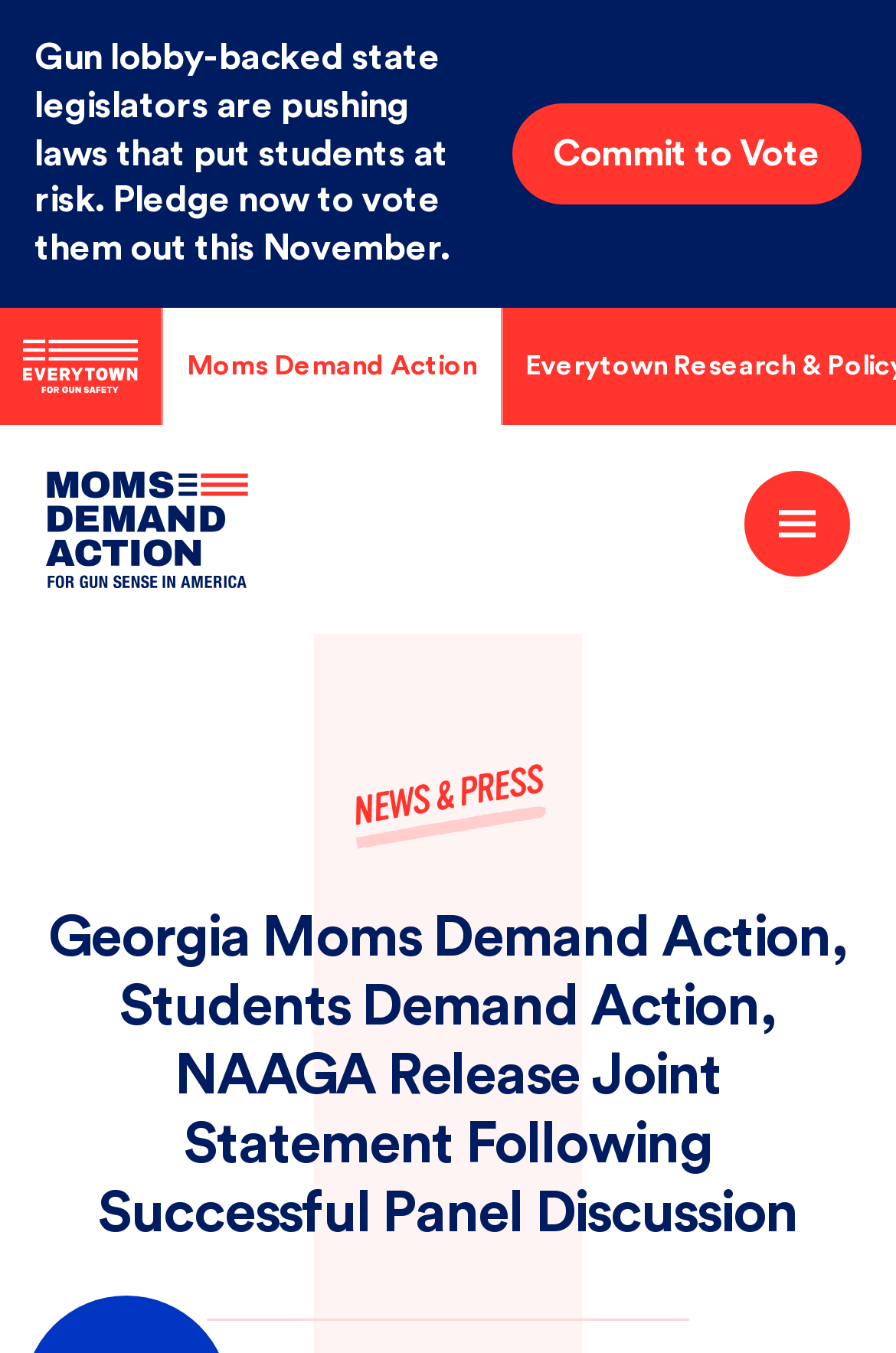Using a single word or phrase, answer the following question: 
What is the logo above the 'Commit to Vote' button?

Everytown for Gun Safety logo